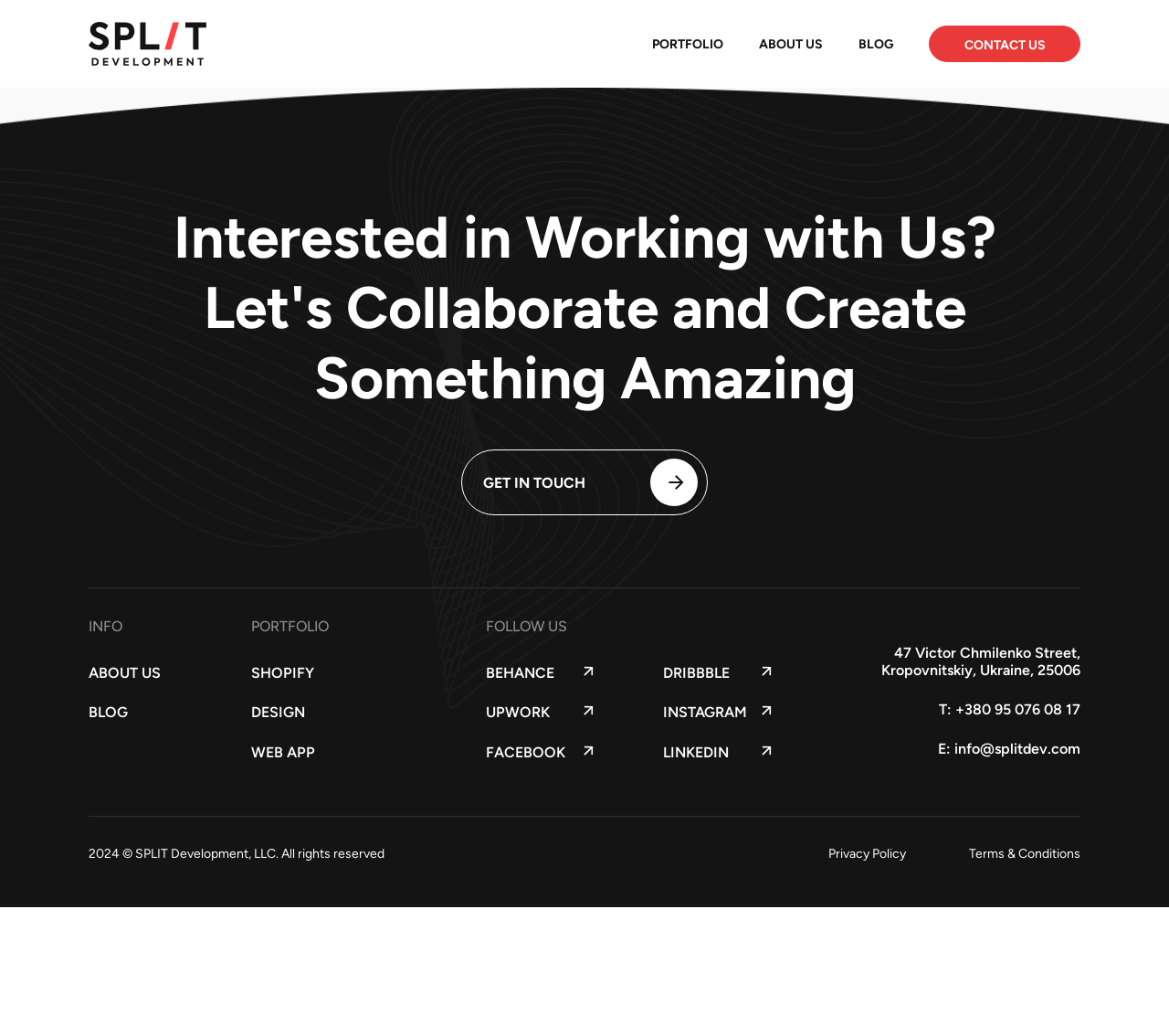Give a one-word or short phrase answer to this question: 
What is the address of the company?

47 Victor Chmilenko Street, Kropovnitskiy, Ukraine, 25006